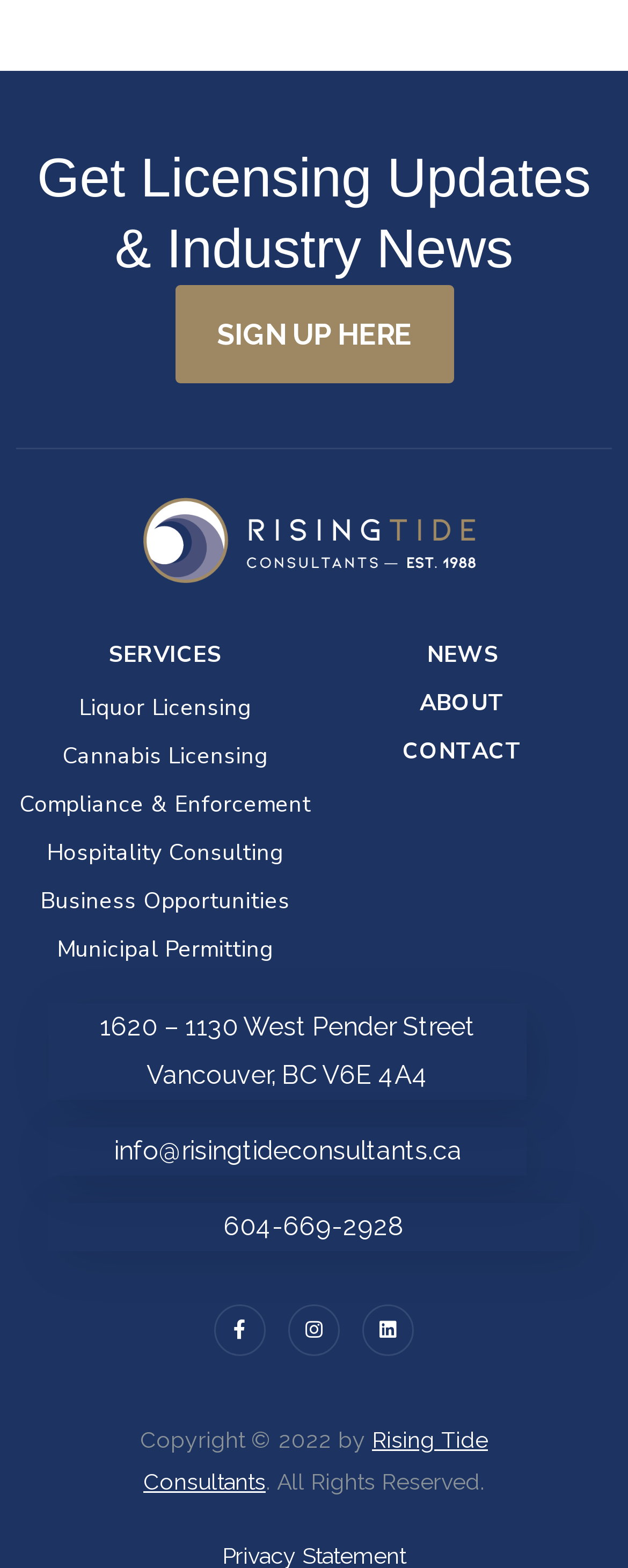Specify the bounding box coordinates of the area to click in order to follow the given instruction: "Contact Rising Tide Consultants."

[0.633, 0.464, 0.841, 0.495]